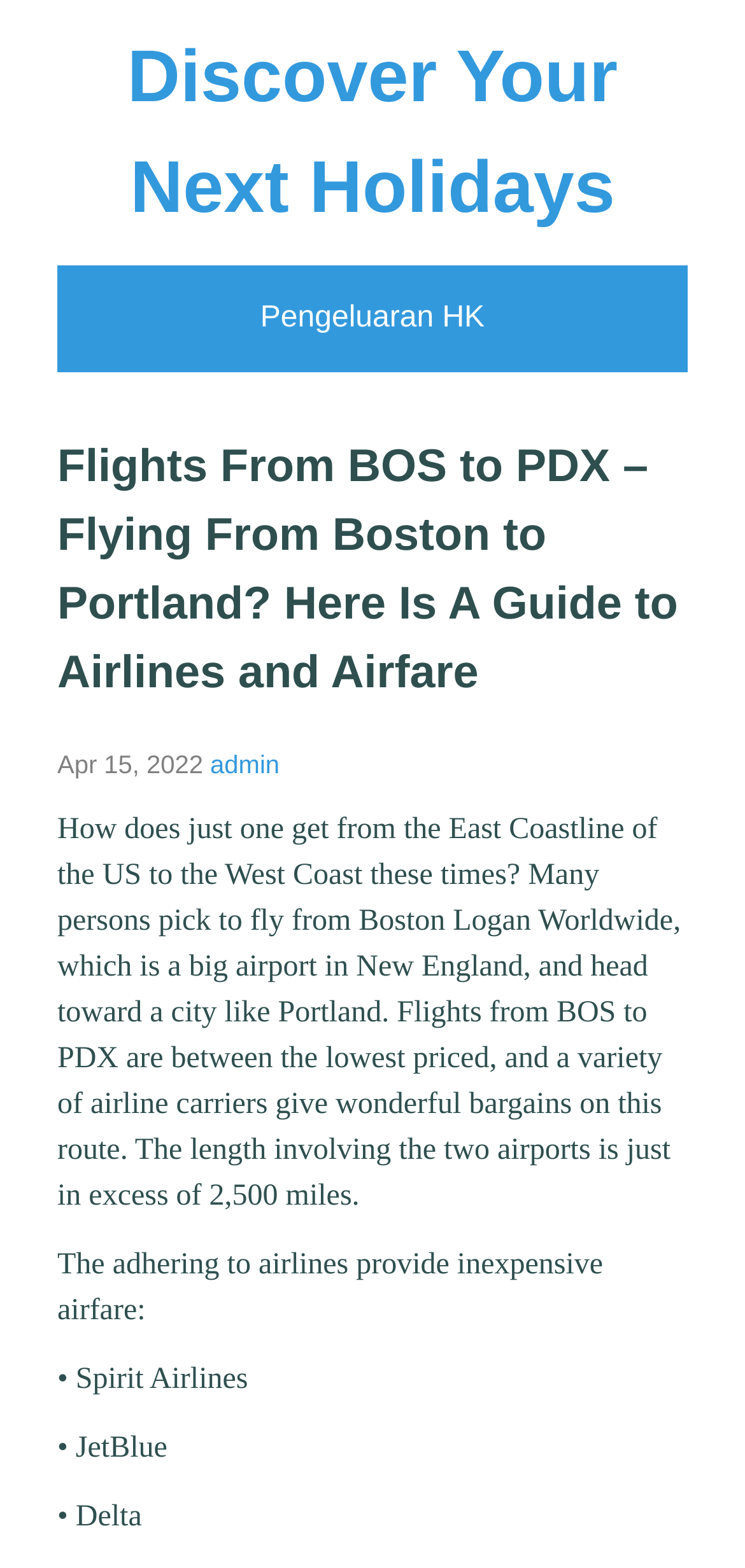Determine and generate the text content of the webpage's headline.

Flights From BOS to PDX – Flying From Boston to Portland? Here Is A Guide to Airlines and Airfare